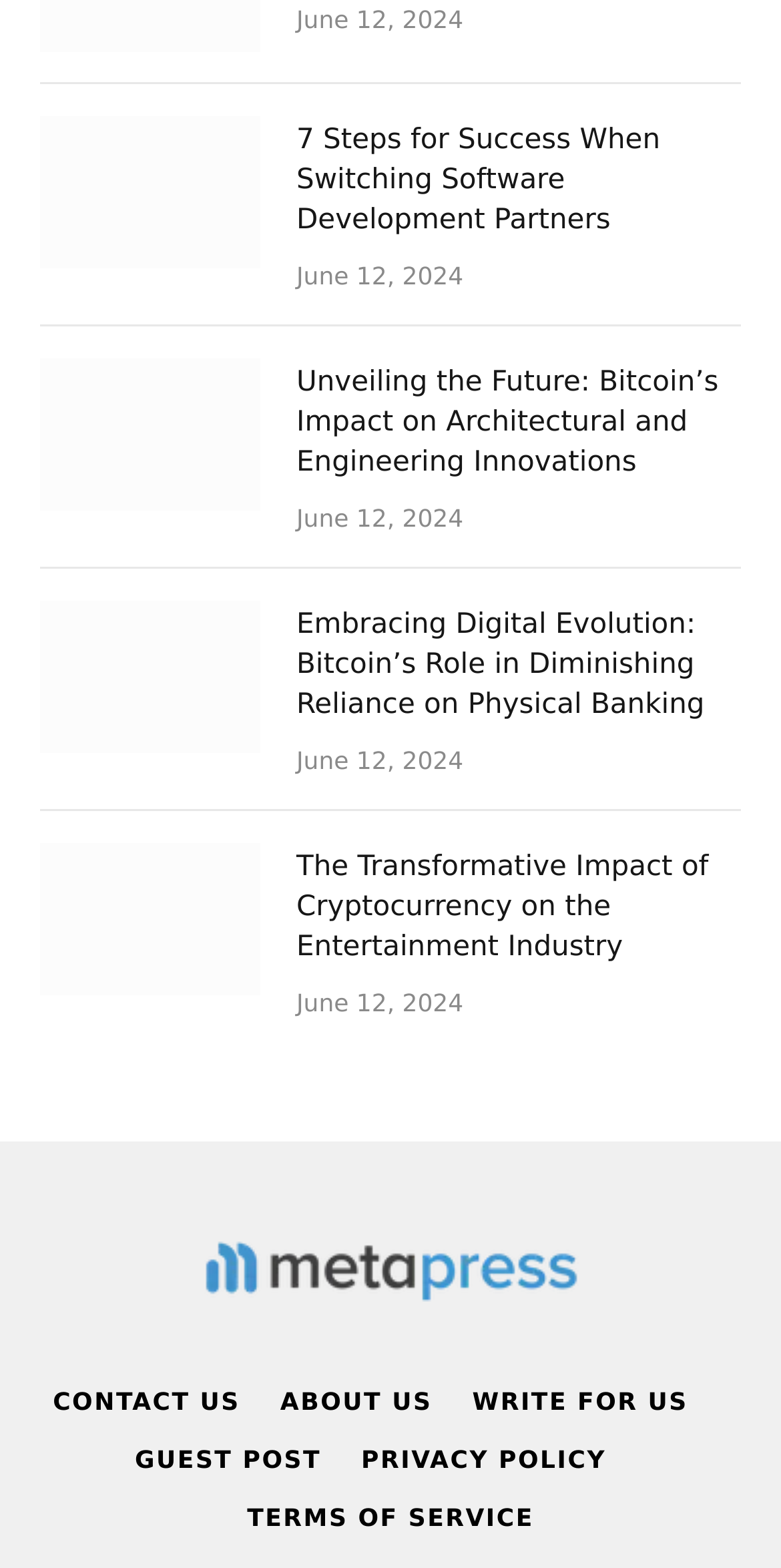What is the topic of the first article?
Answer the question with a single word or phrase by looking at the picture.

Software Development Partners